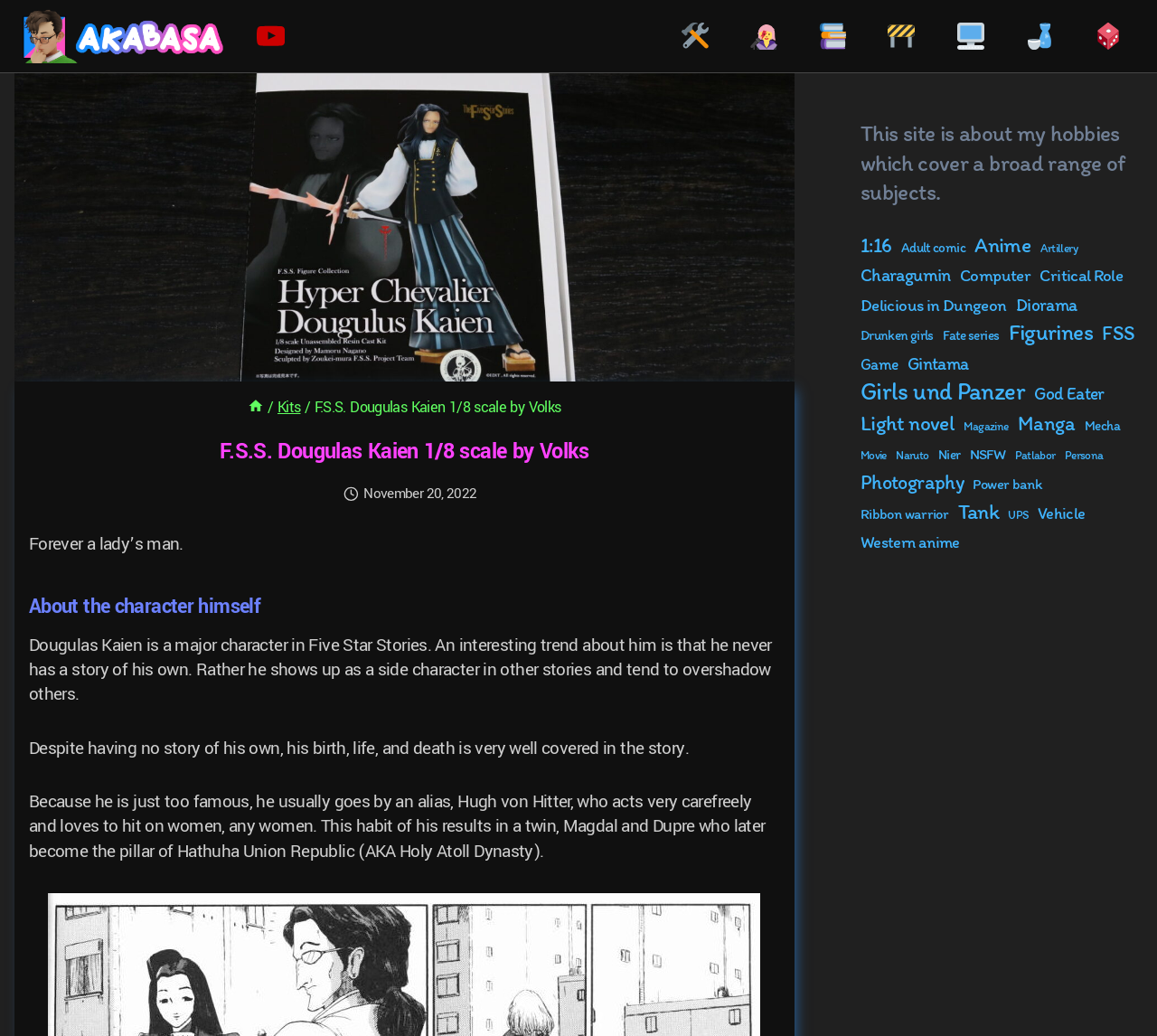Provide a short answer using a single word or phrase for the following question: 
How many items are categorized under 'Girls und Panzer'?

38 items